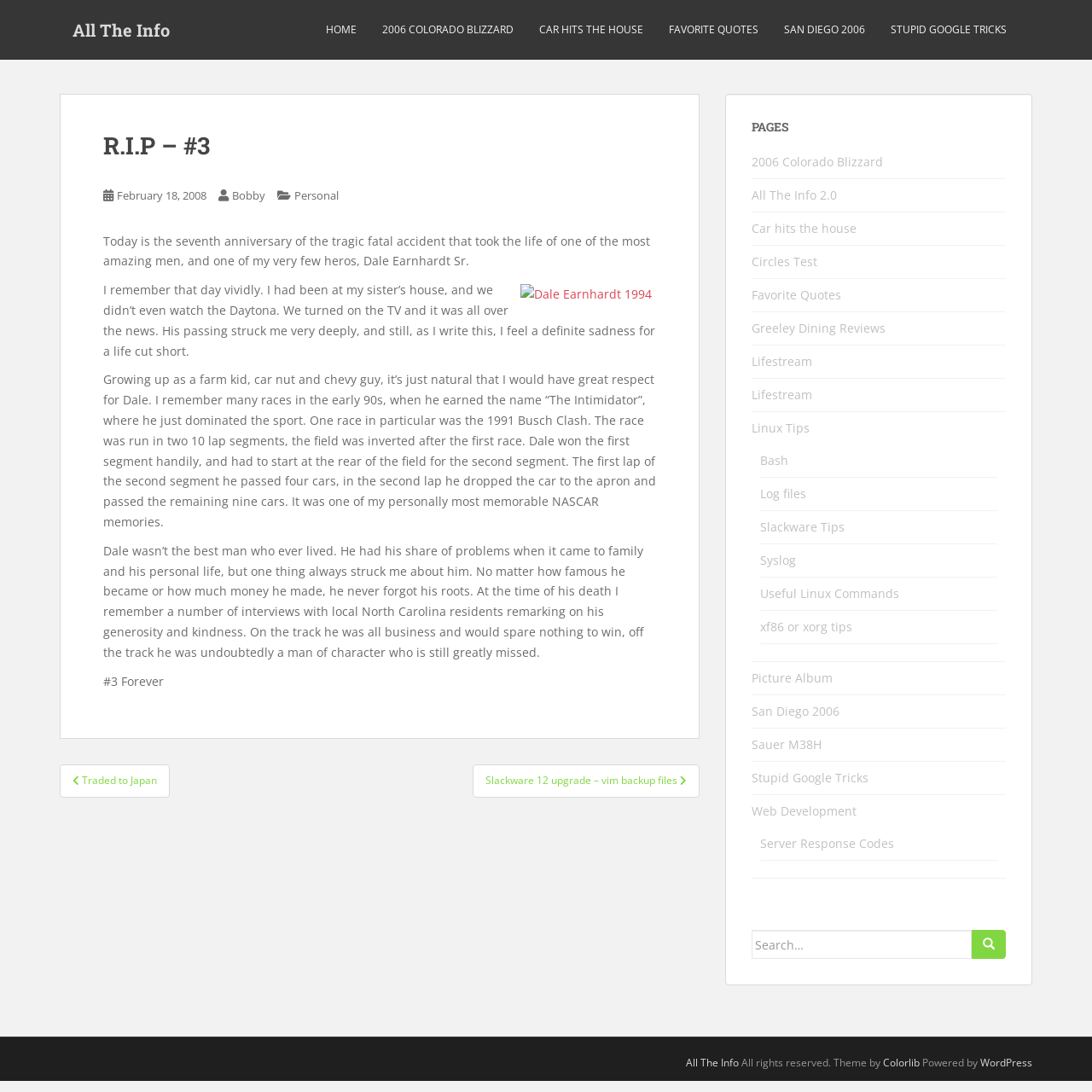Reply to the question with a single word or phrase:
What is the name of the person being remembered?

Dale Earnhardt Sr.